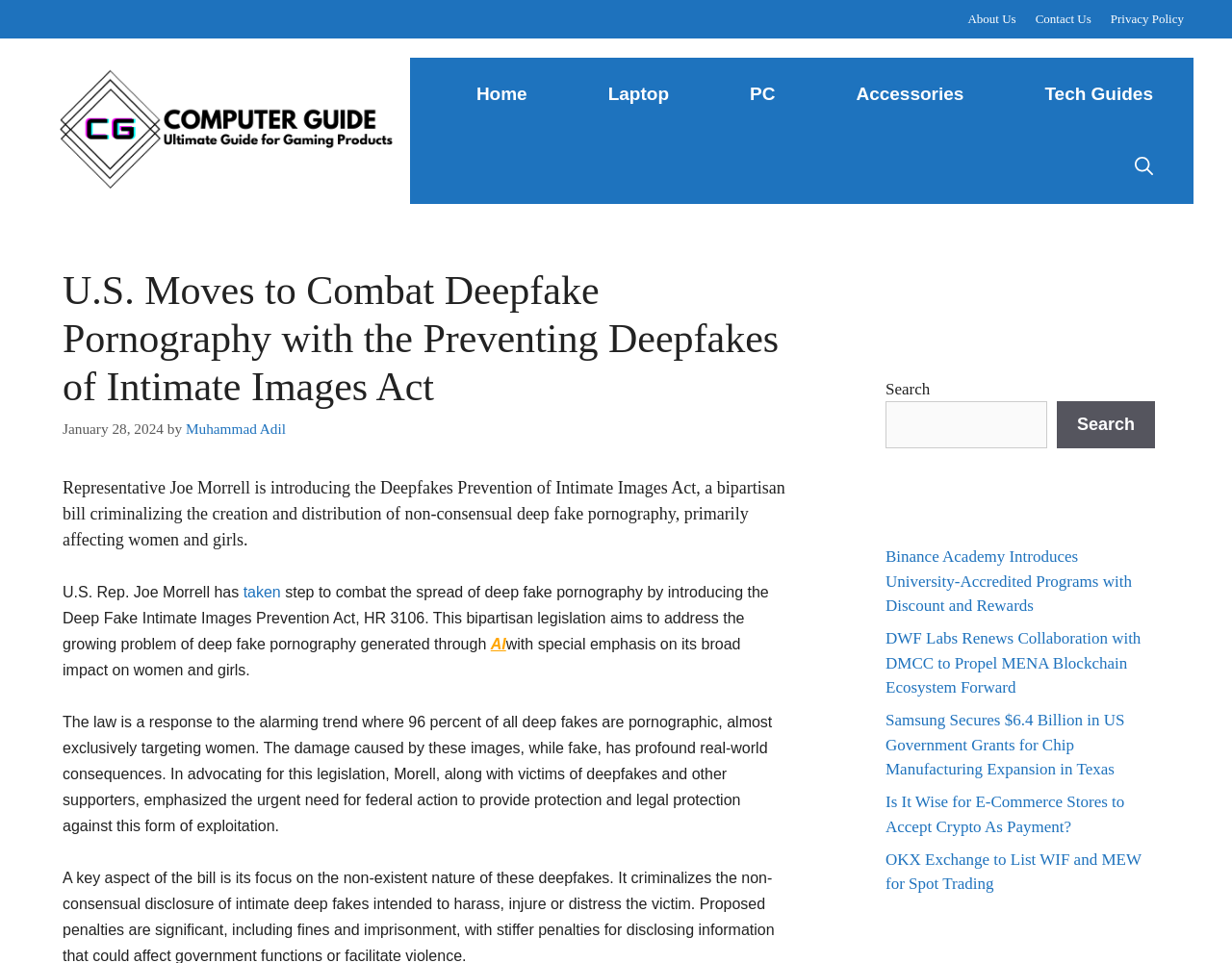Locate the UI element described as follows: "aria-label="Open Search Bar"". Return the bounding box coordinates as four float numbers between 0 and 1 in the order [left, top, right, bottom].

[0.888, 0.135, 0.969, 0.211]